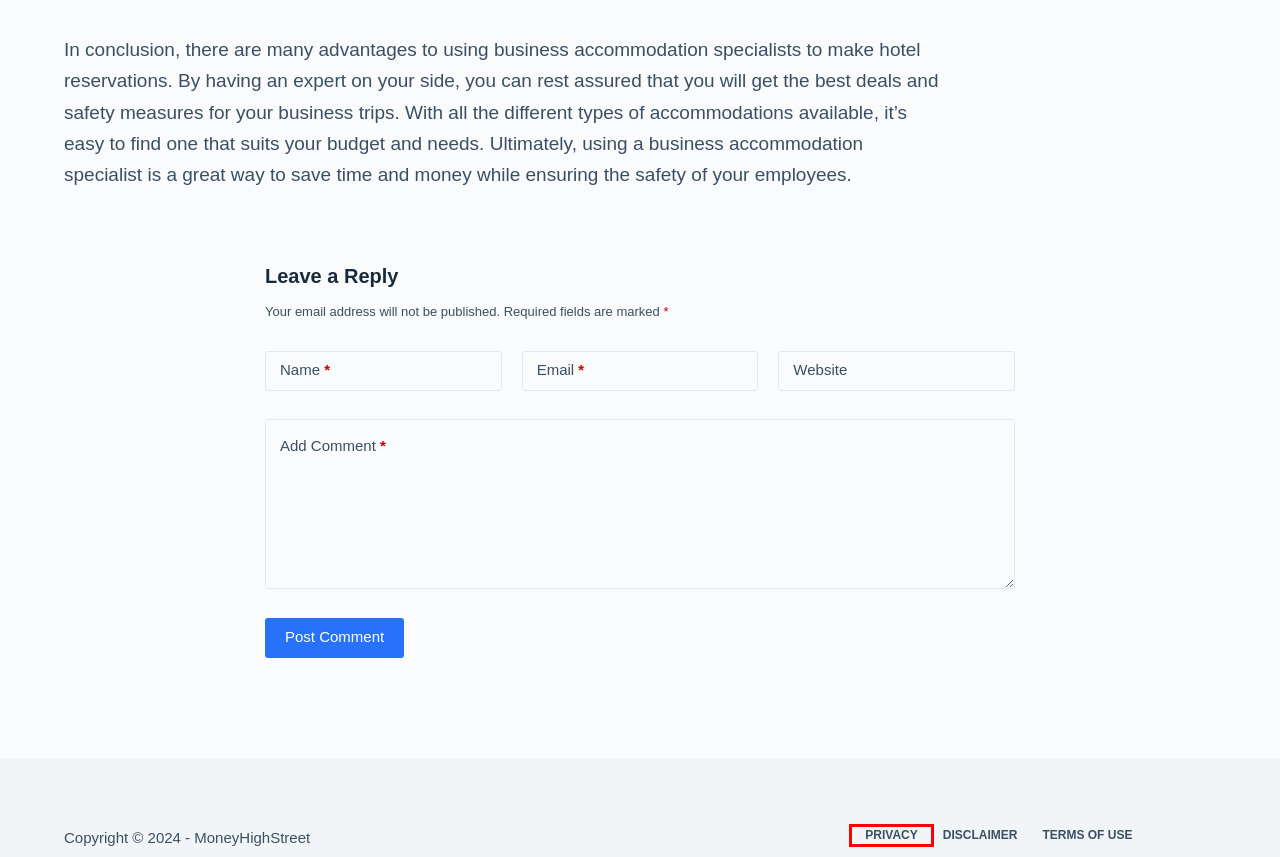You have a screenshot of a webpage with a red bounding box around an element. Identify the webpage description that best fits the new page that appears after clicking the selected element in the red bounding box. Here are the candidates:
A. MoneyHighStreet -
B. Insurance Archives - MoneyHighStreet
C. Disclaimer - MoneyHighStreet
D. Terms of Use - MoneyHighStreet
E. Privacy - MoneyHighStreet
F. Your Business Archives - MoneyHighStreet
G. Lifestyle Archives - MoneyHighStreet
H. Rooost - Rooost

E